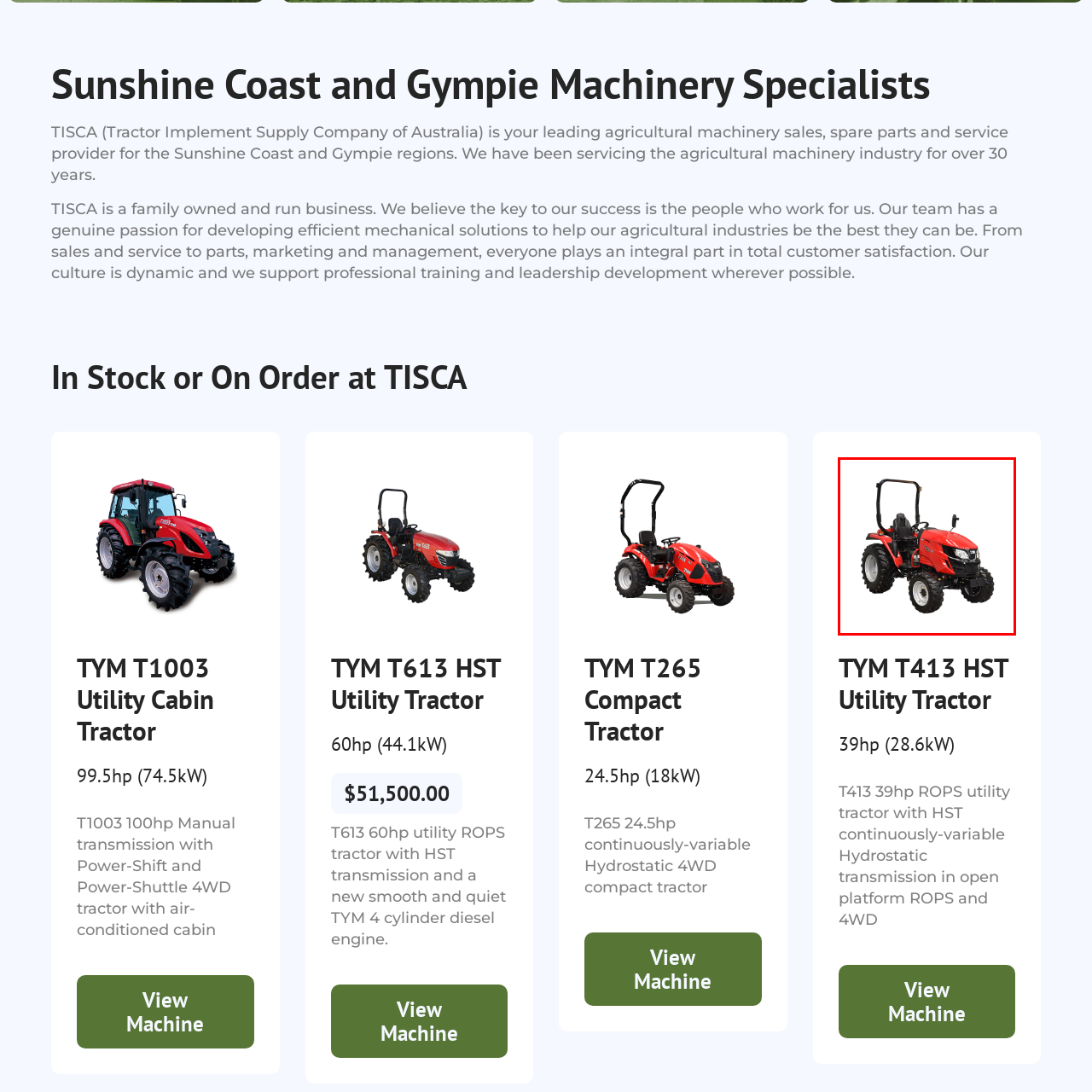What type of transmission does the tractor have?
Study the image surrounded by the red bounding box and answer the question comprehensively, based on the details you see.

According to the caption, the TYM T413 HST Utility Tractor features a hydrostatic continuously-variable transmission, which provides seamless operation for various tasks.